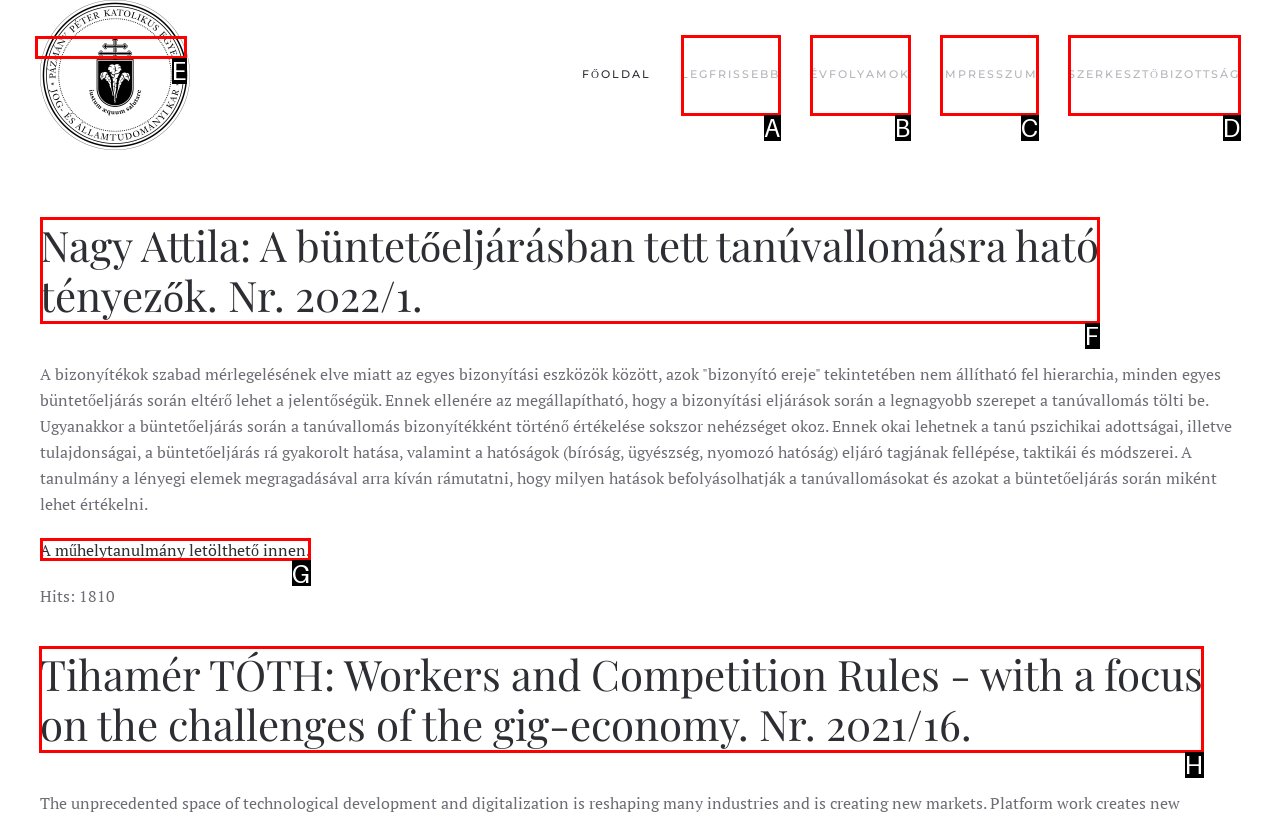To complete the task: Read the study 'Tihamér TÓTH: Workers and Competition Rules - with a focus on the challenges of the gig-economy. Nr. 2021/16.', which option should I click? Answer with the appropriate letter from the provided choices.

H